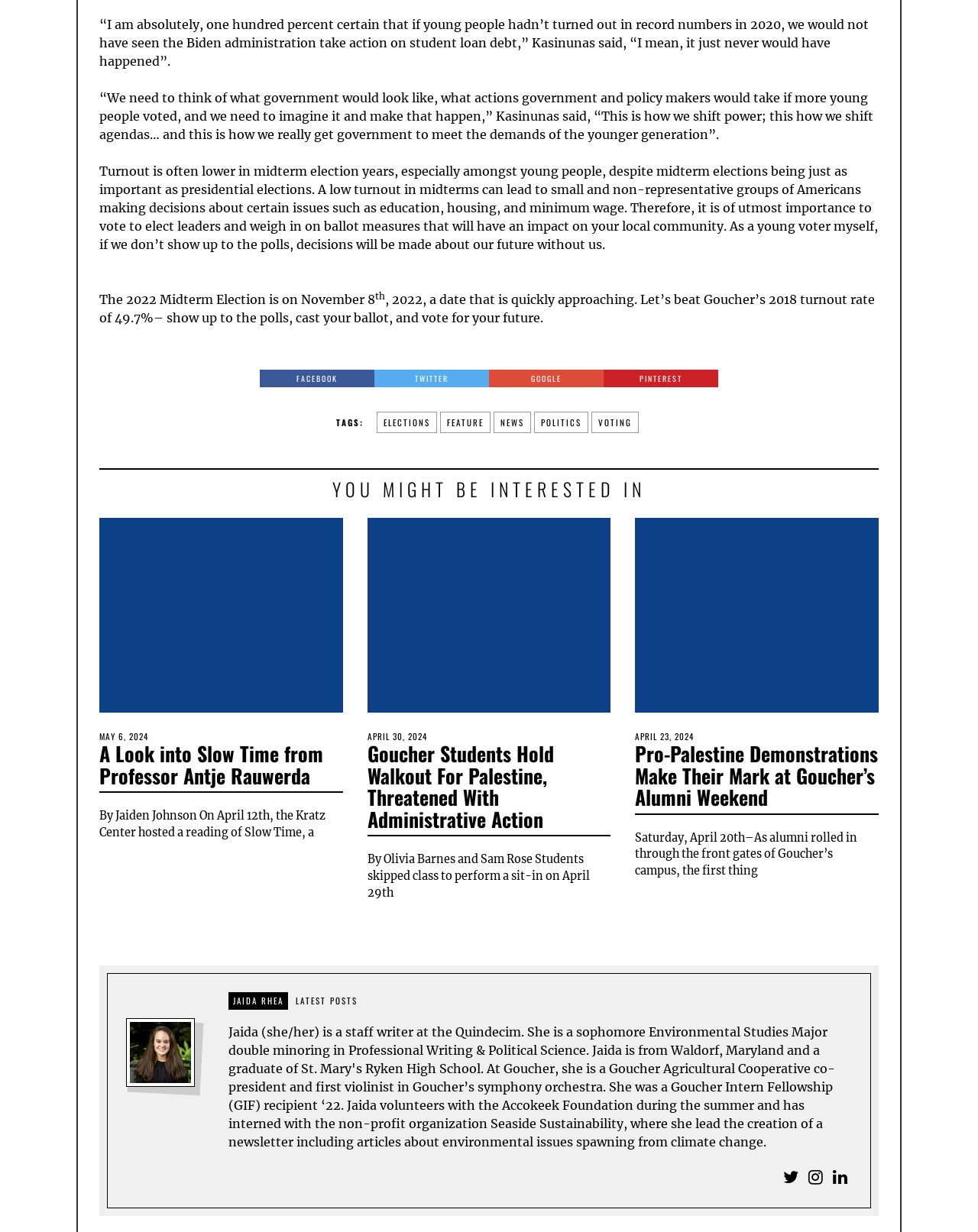Determine the bounding box coordinates for the element that should be clicked to follow this instruction: "View the latest posts". The coordinates should be given as four float numbers between 0 and 1, in the format [left, top, right, bottom].

[0.298, 0.805, 0.37, 0.819]